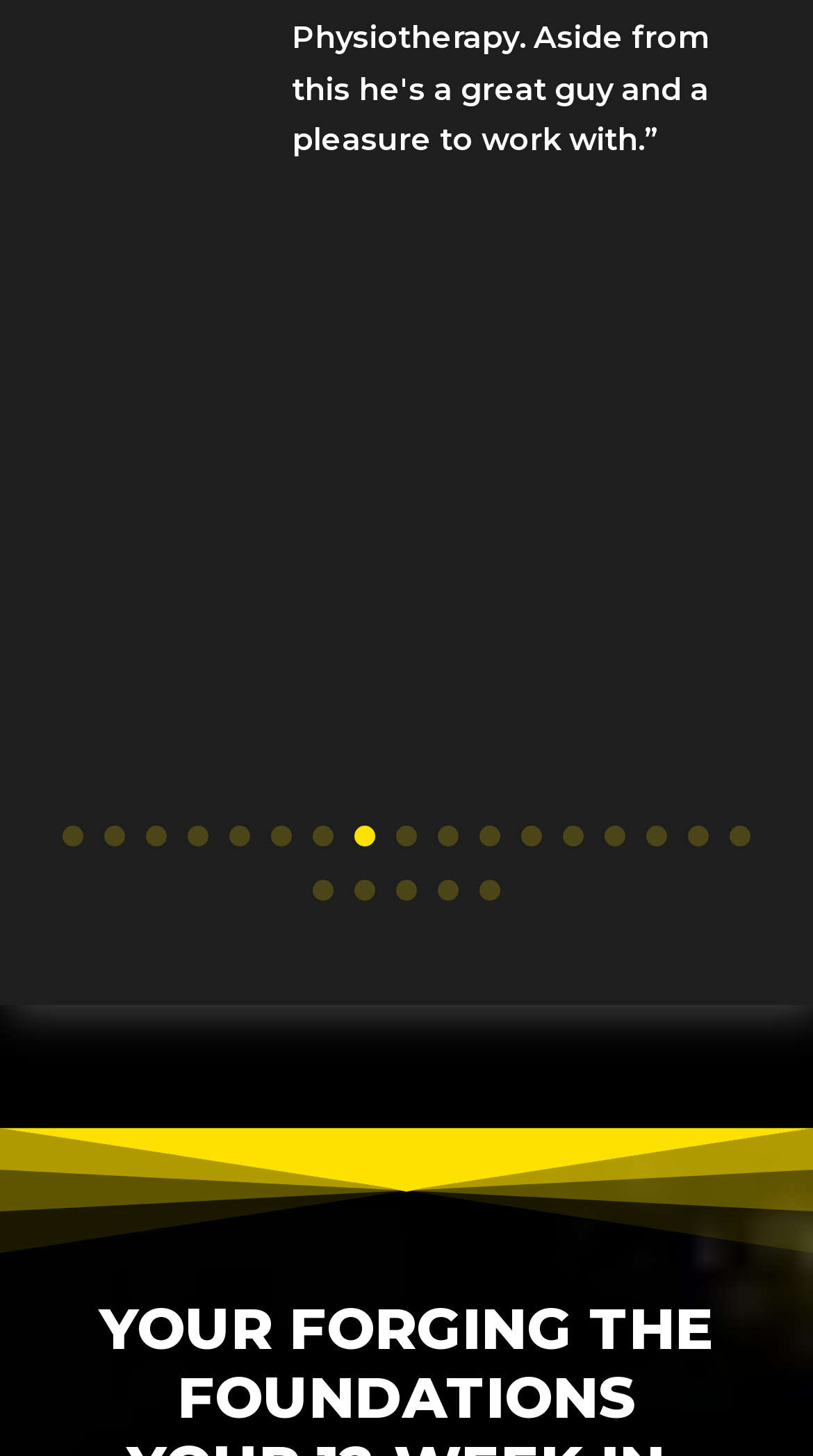Please determine the bounding box coordinates for the element that should be clicked to follow these instructions: "click link 18".

[0.385, 0.605, 0.41, 0.619]